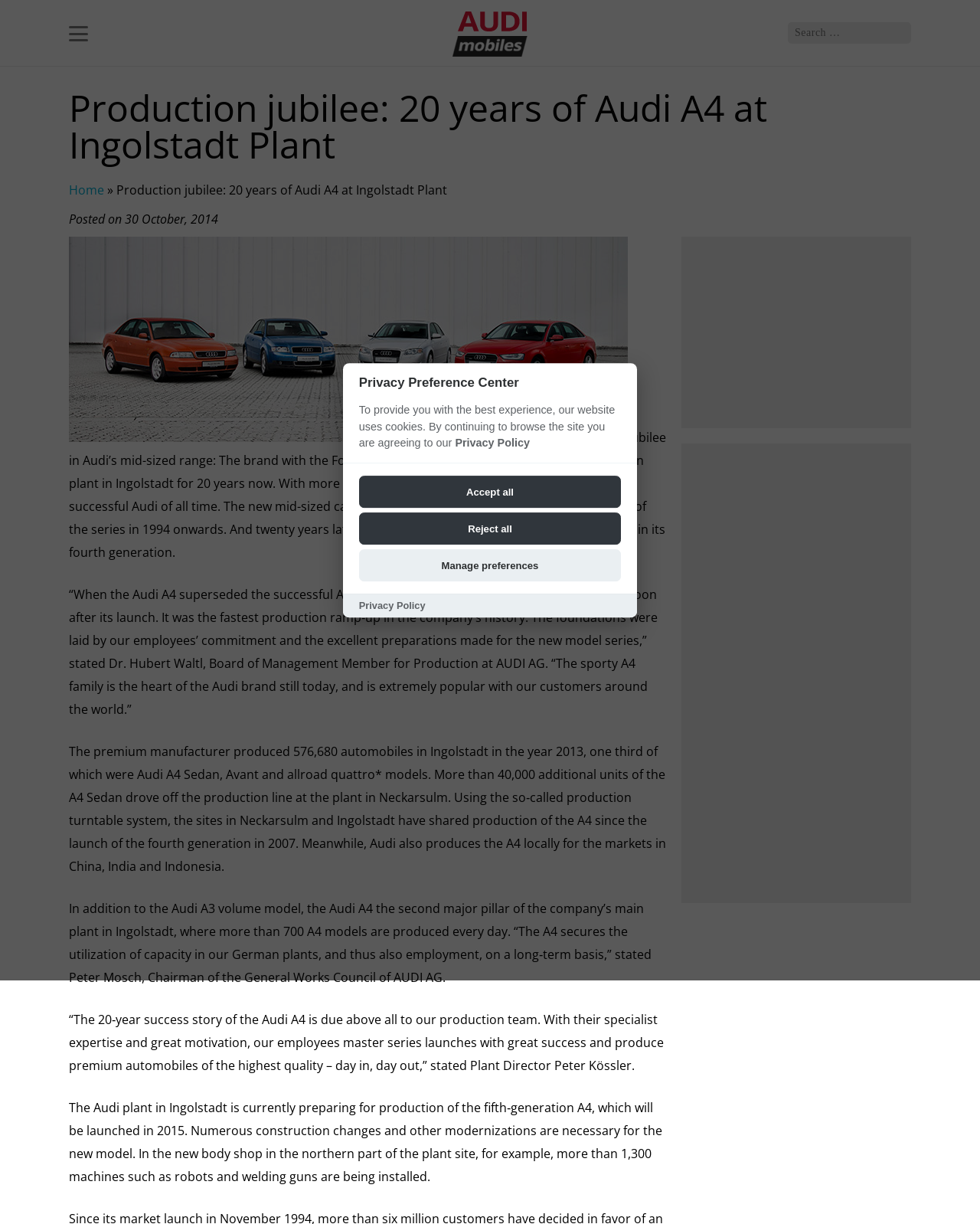What is the brand with the Four Rings?
From the screenshot, supply a one-word or short-phrase answer.

Audi